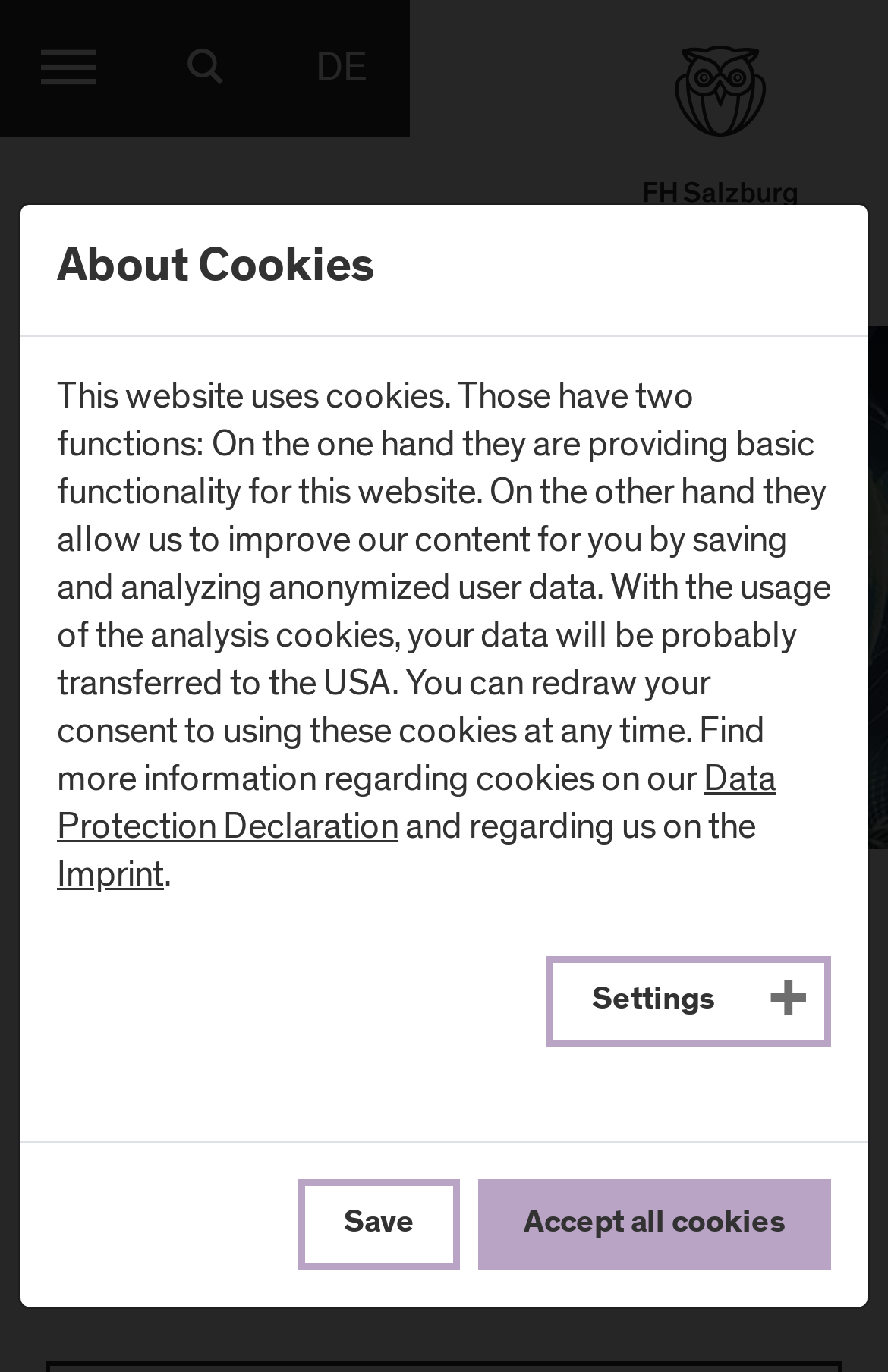Please determine the main heading text of this webpage.

AI for Sustainable Technologies (Master)